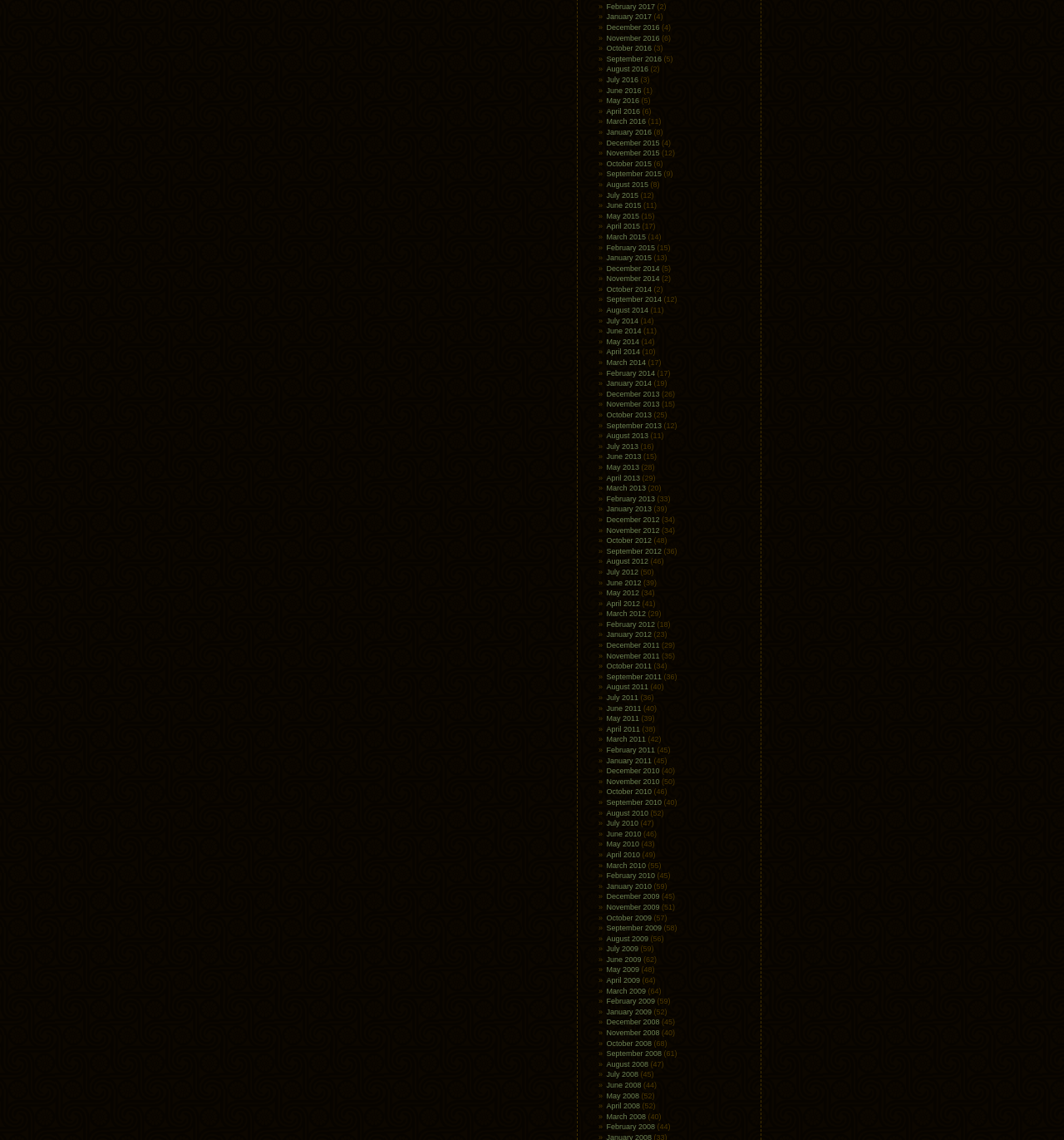What is the month with the most links?
Using the image, elaborate on the answer with as much detail as possible.

I examined the list of links on the webpage and counted the number of links for each month. The month with the most links is January, which appears three times in the list.